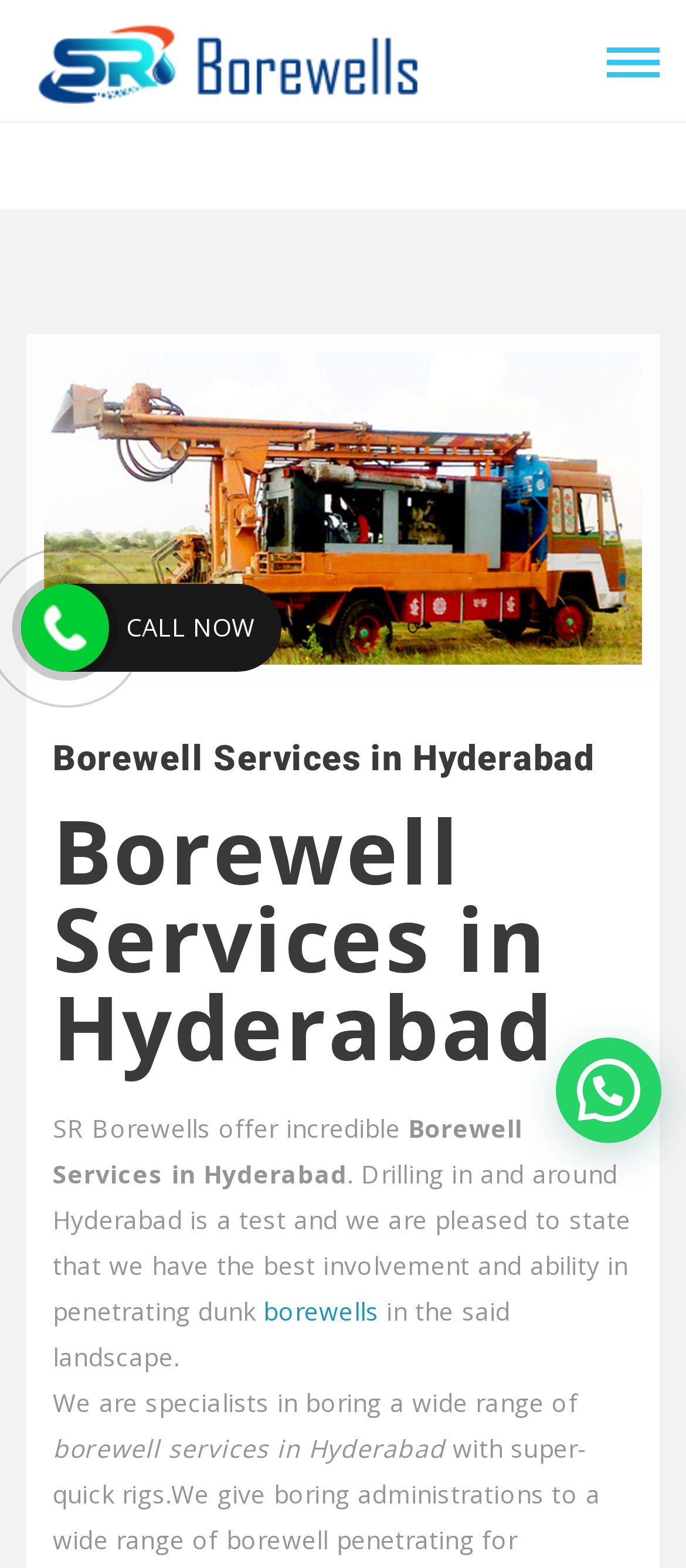What is the company's claim about their involvement and ability?
Please use the image to provide an in-depth answer to the question.

The company claims to have the best involvement and ability in penetrating dunk, as mentioned in the static text 'Drilling in and around Hyderabad is a test and we are pleased to state that we have the best involvement and ability...'.